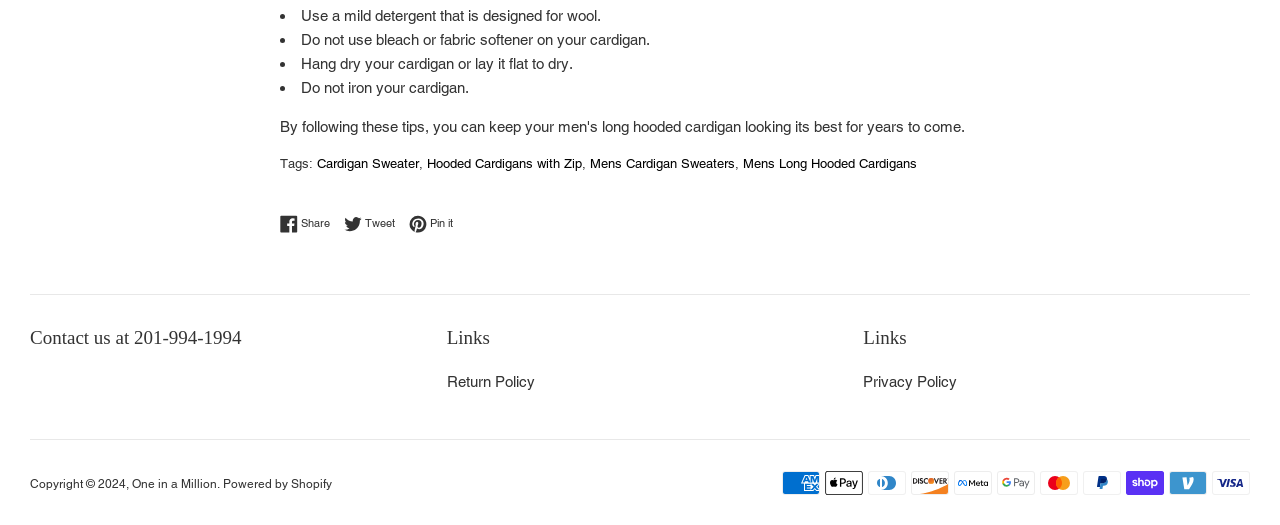Extract the bounding box coordinates for the UI element described as: "Hooded Cardigans with Zip".

[0.334, 0.298, 0.455, 0.326]